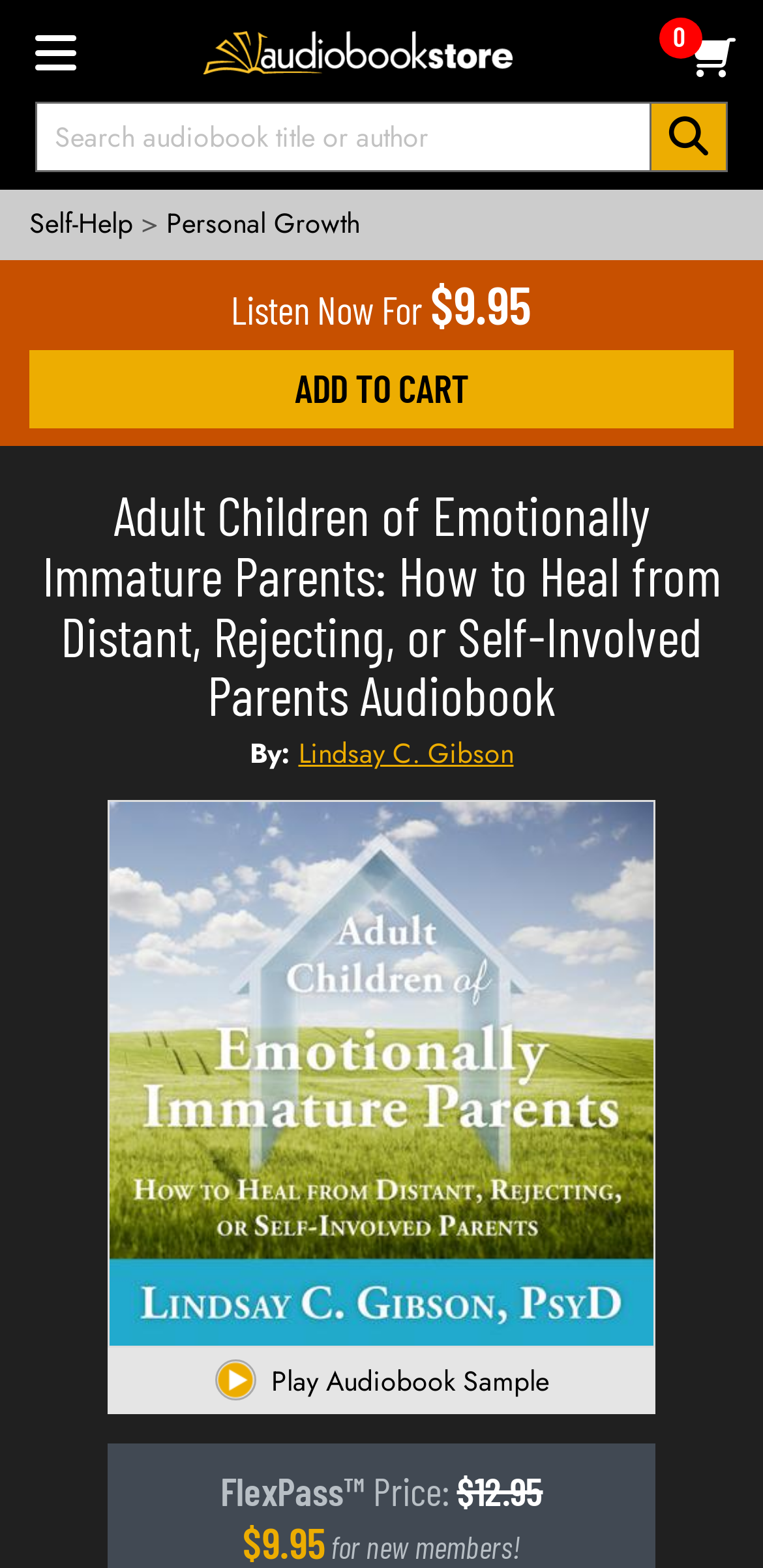Illustrate the webpage's structure and main components comprehensively.

This webpage is about an audiobook titled "Adult Children of Emotionally Immature Parents" by Lindsay C. Gibson. At the top left, there is a link to the AudiobookStore.com home page, accompanied by an image of the website's logo. Next to it, there is a search bar where users can input audiobook titles or authors. A search button with a magnifying glass icon is located to the right of the search bar.

Below the search bar, there are three links: "Self-Help", "Personal Growth", and a separator in between. The main content of the page is focused on the audiobook, with a "Listen Now For" label and a price of $9.95 displayed prominently. There is an "ADD TO CART" button at the bottom of the page.

The audiobook's title and author are displayed in a heading, with the author's name, Lindsay C. Gibson, linked separately. Below the title, there is an image of the audiobook's cover, which takes up a significant portion of the page. The cover image is positioned above a "Play Audiobook Sample" button.

At the bottom of the page, there is information about the audiobook's pricing, including a "FlexPass" option and a discounted price for new members.